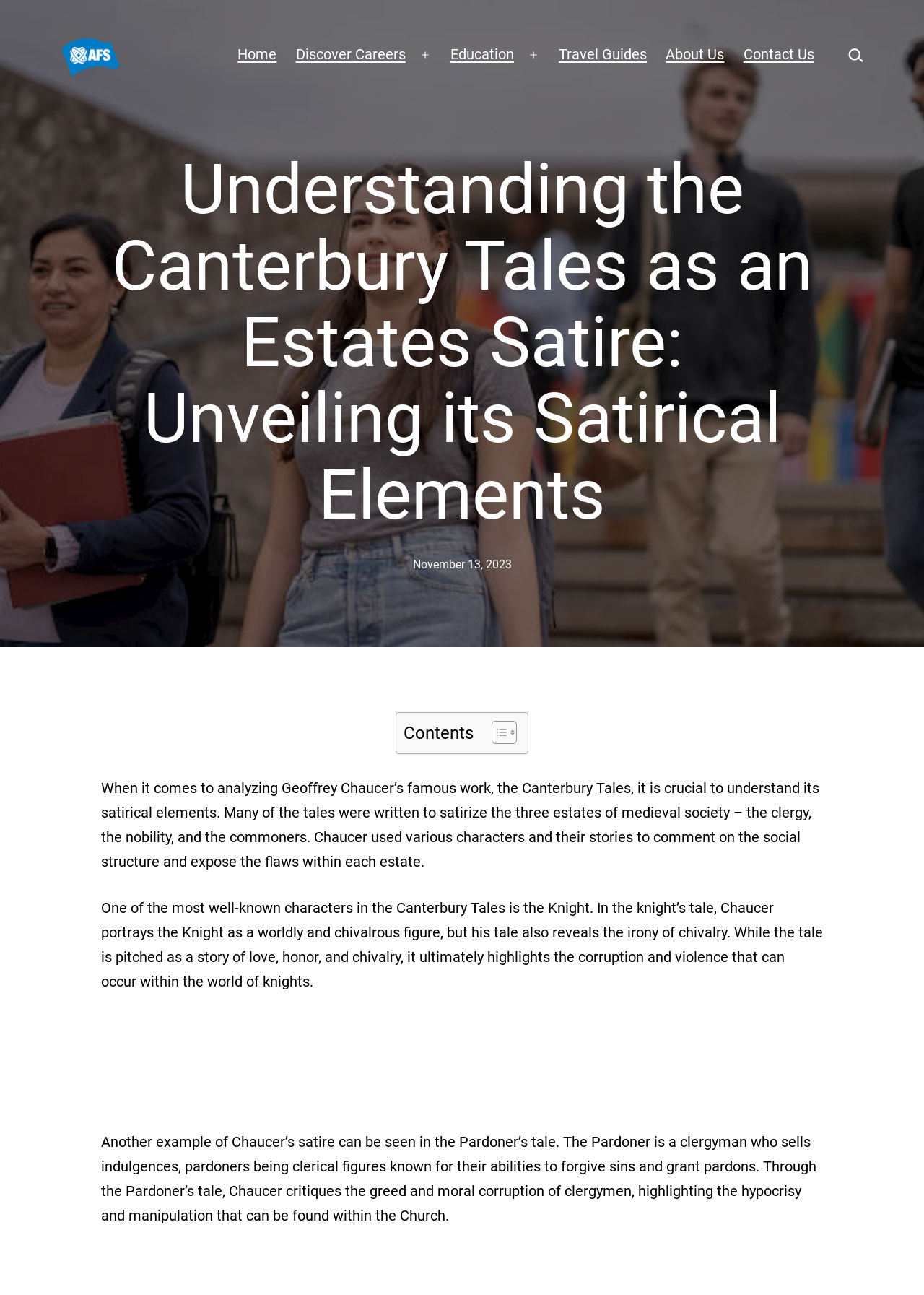Identify the bounding box coordinates of the clickable region required to complete the instruction: "Click the 'Home' link". The coordinates should be given as four float numbers within the range of 0 and 1, i.e., [left, top, right, bottom].

[0.247, 0.029, 0.31, 0.057]